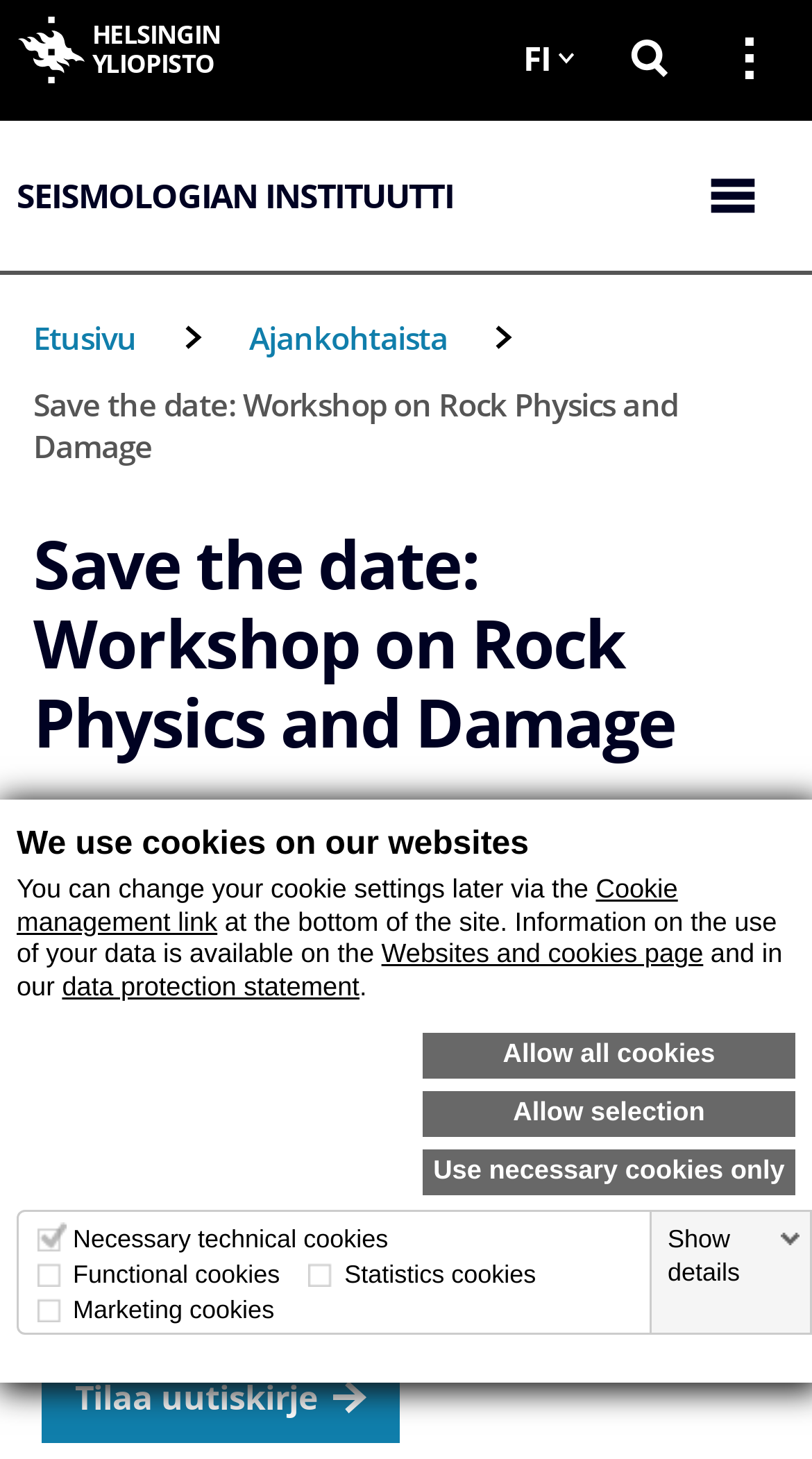Respond to the following query with just one word or a short phrase: 
What is the location of the workshop?

University of Helsinki